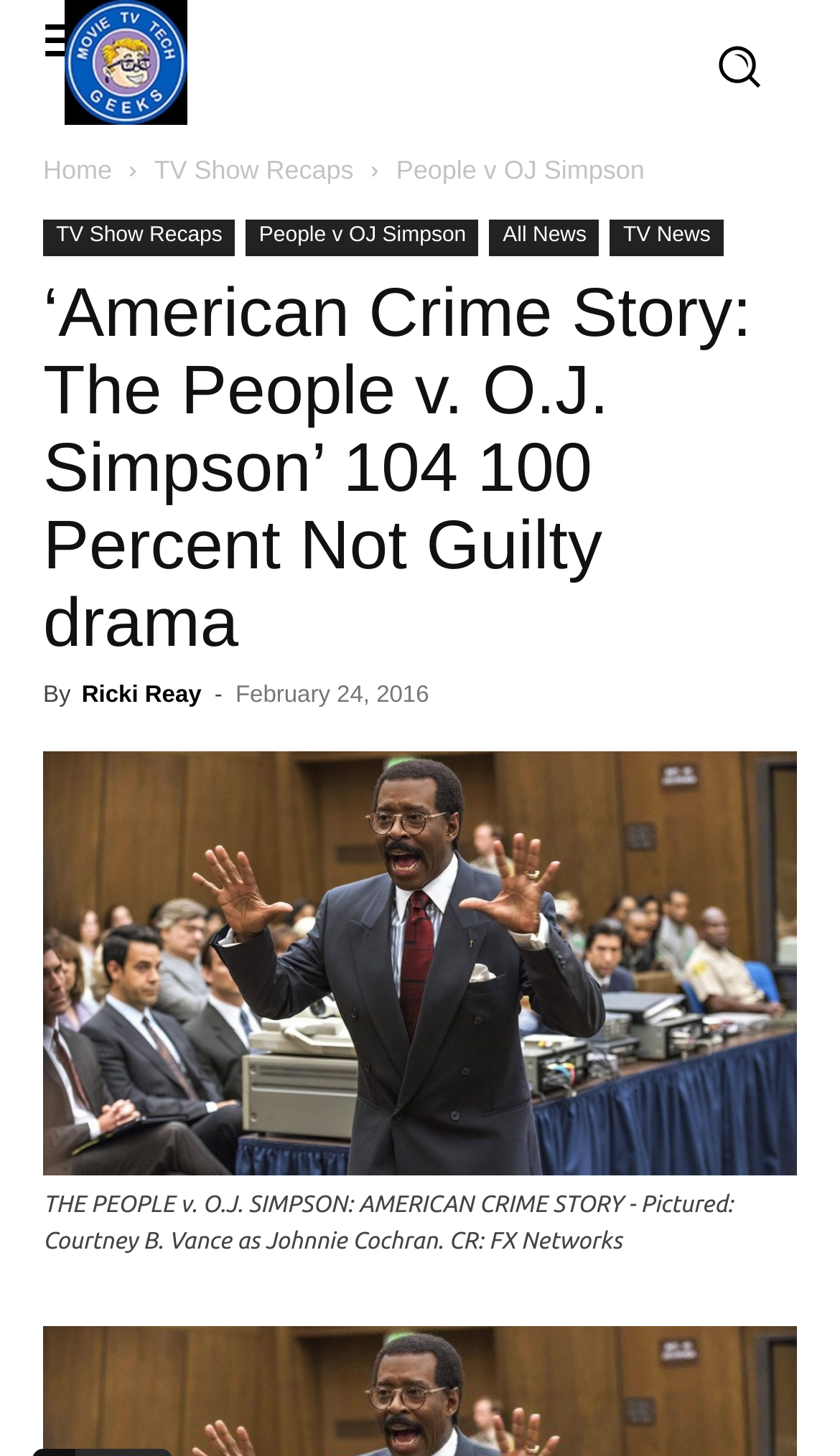Use the information in the screenshot to answer the question comprehensively: What is the name of the TV show being discussed?

The question asks for the name of the TV show being discussed on the webpage. By looking at the header and the content of the webpage, it is clear that the TV show being discussed is 'American Crime Story: The People v. O.J. Simpson'.